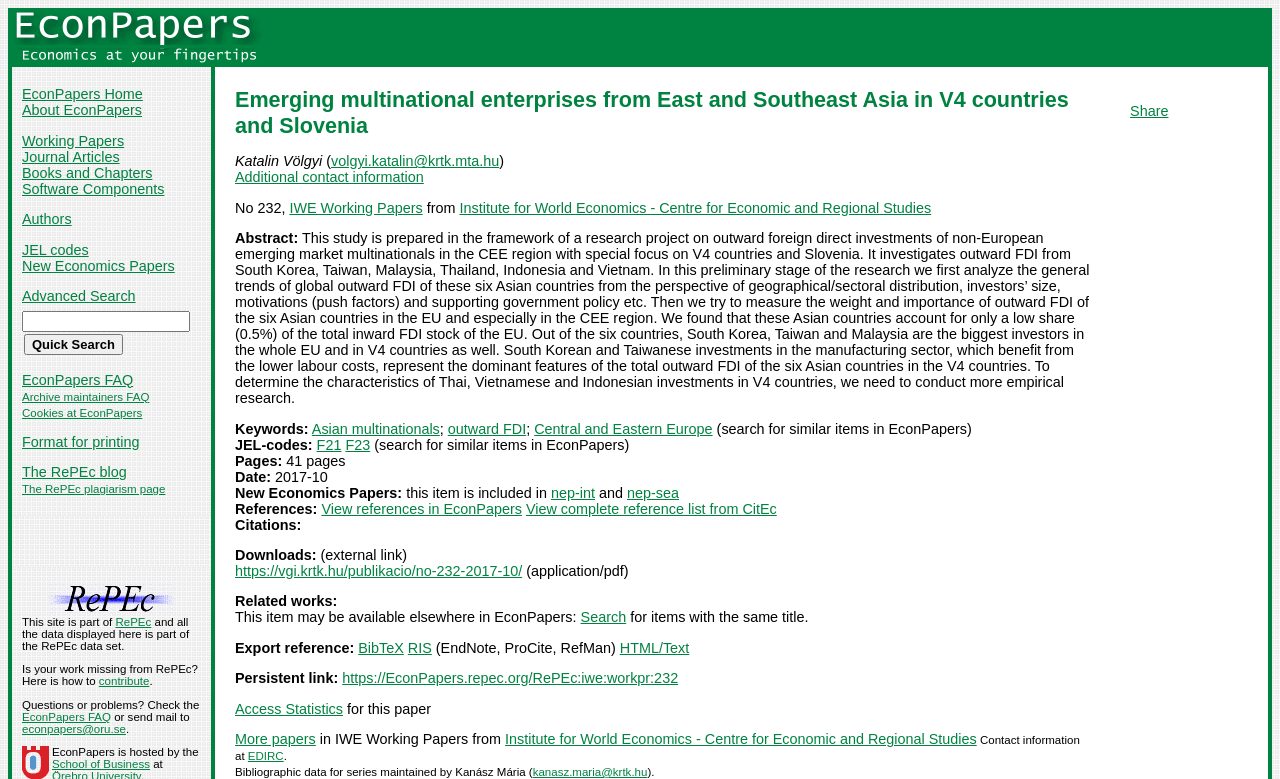What is the title of the research paper?
Answer the question with just one word or phrase using the image.

Emerging multinational enterprises from East and Southeast Asia in V4 countries and Slovenia